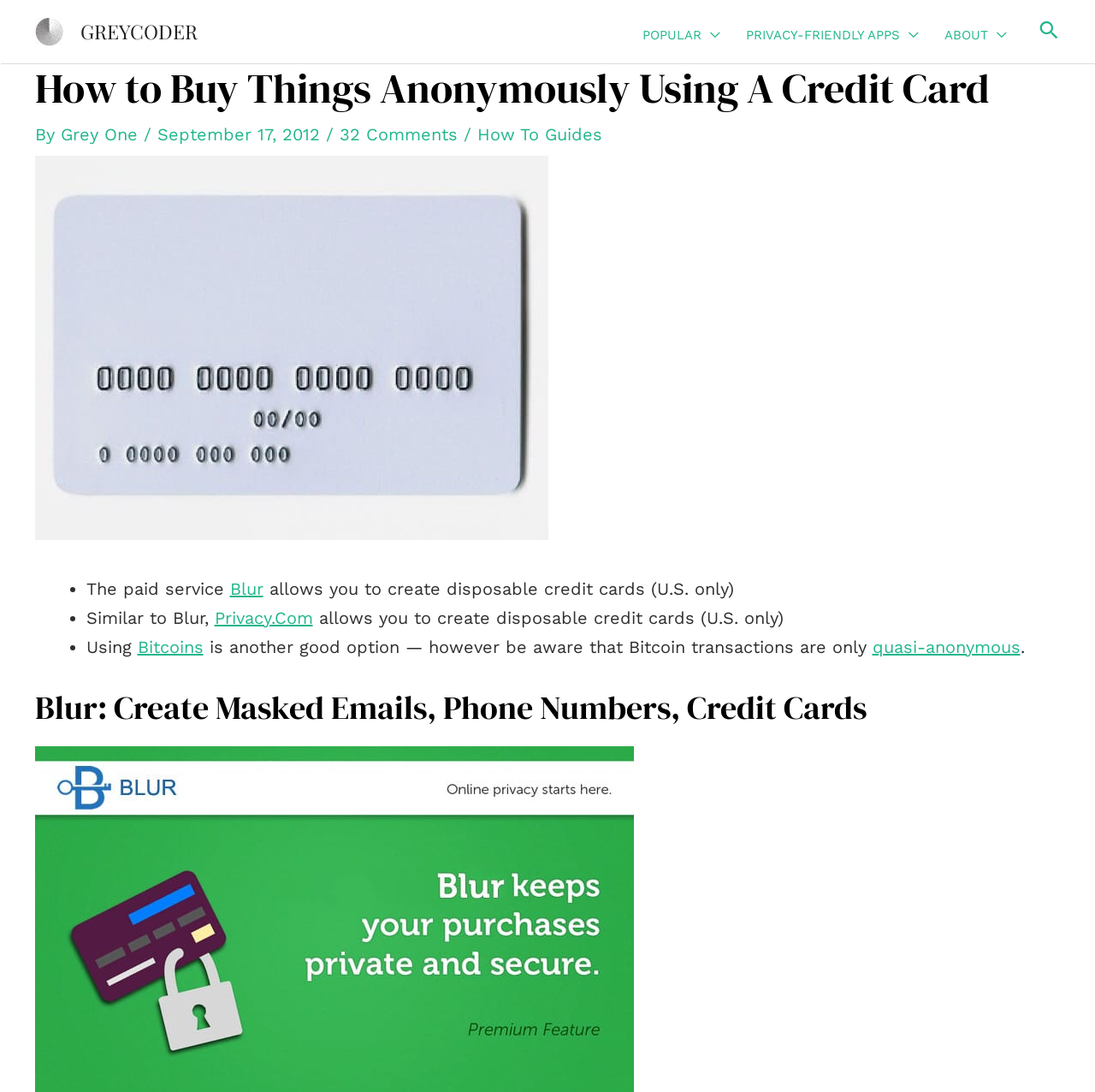Please find and report the bounding box coordinates of the element to click in order to perform the following action: "Email anodata". The coordinates should be expressed as four float numbers between 0 and 1, in the format [left, top, right, bottom].

[0.181, 0.035, 0.358, 0.053]